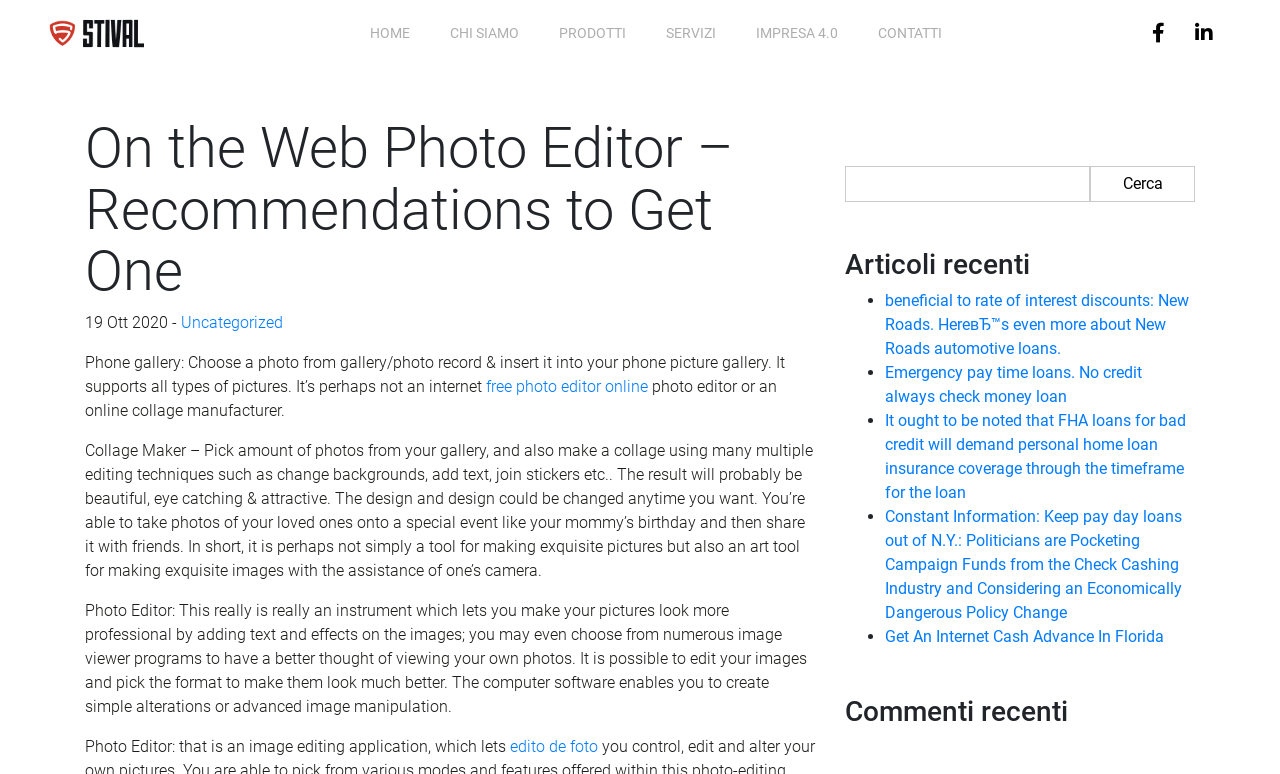Locate the bounding box coordinates of the element that should be clicked to fulfill the instruction: "View Emergency pay time loans".

[0.691, 0.469, 0.892, 0.524]